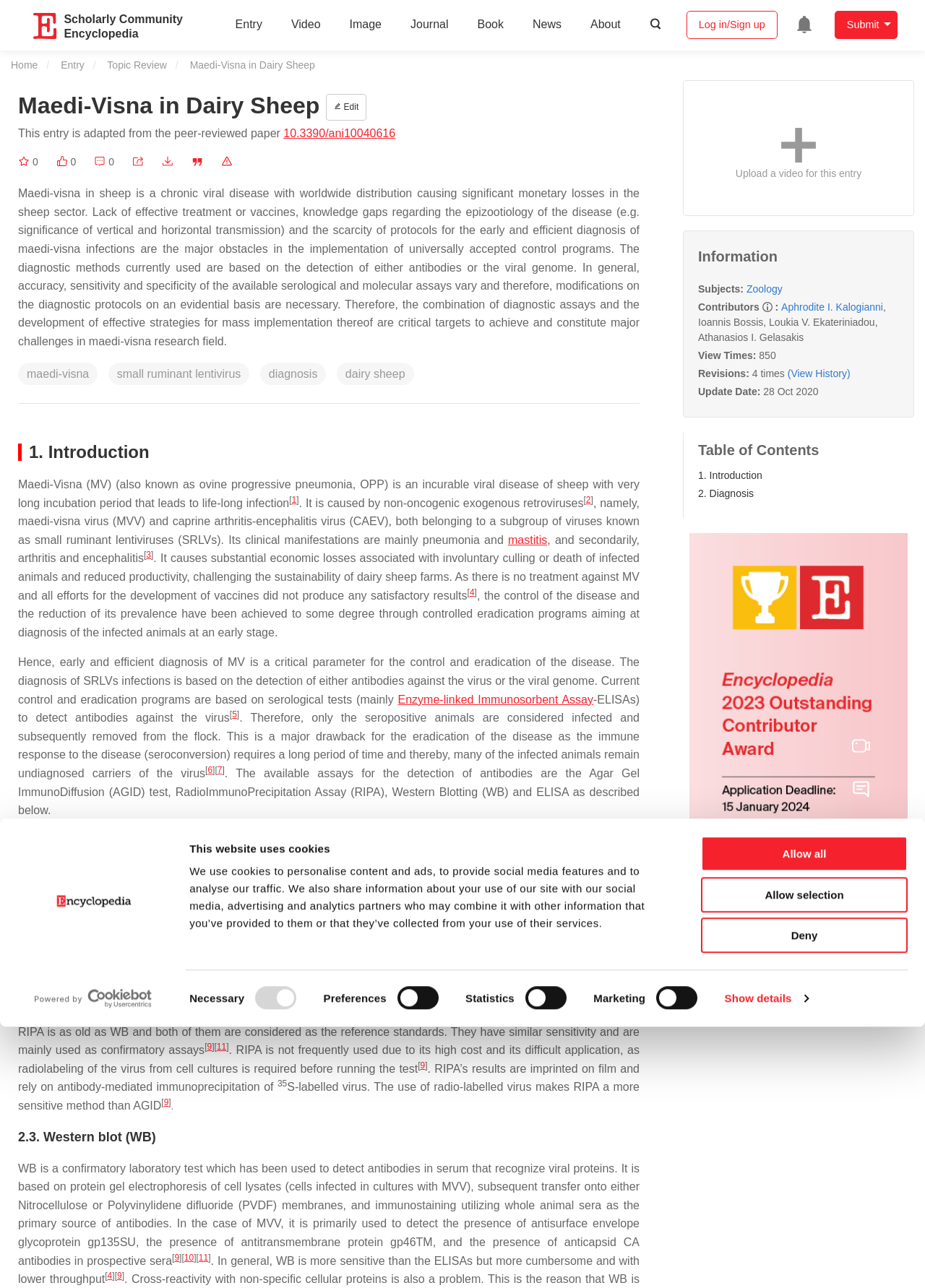Find the bounding box coordinates of the clickable region needed to perform the following instruction: "Edit the entry". The coordinates should be provided as four float numbers between 0 and 1, i.e., [left, top, right, bottom].

[0.353, 0.073, 0.396, 0.094]